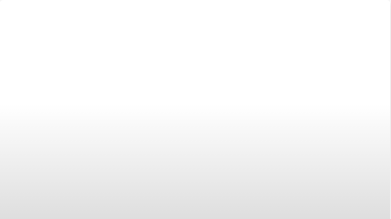What is the main theme of the image?
Please answer the question with as much detail as possible using the screenshot.

The image likely contributes to the thematic exploration of ethical boundaries in digital content creation, reflecting current discussions in technology and society, as mentioned in the article.